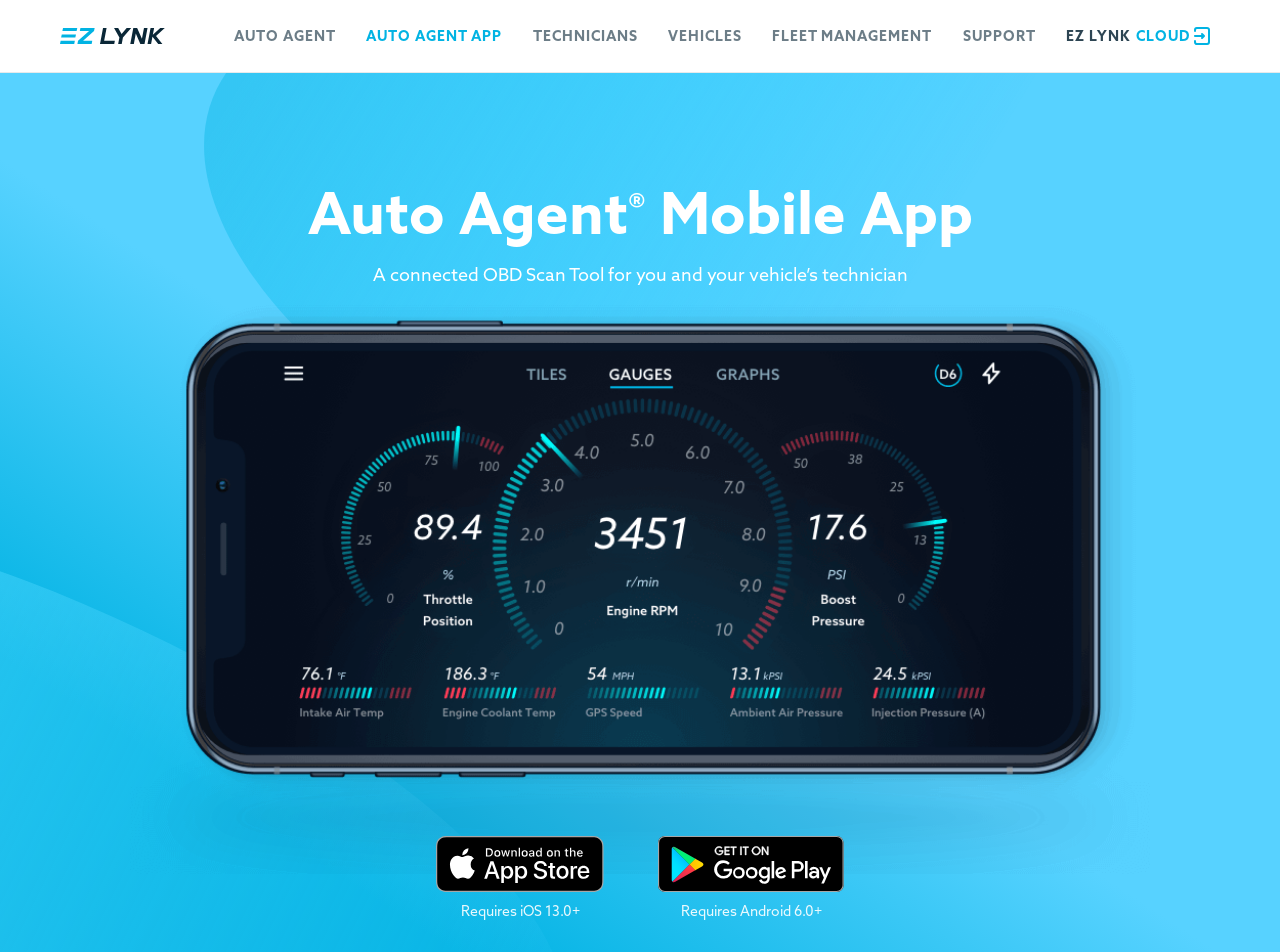Determine the bounding box coordinates for the region that must be clicked to execute the following instruction: "Download on the Google Play".

[0.514, 0.878, 0.659, 0.937]